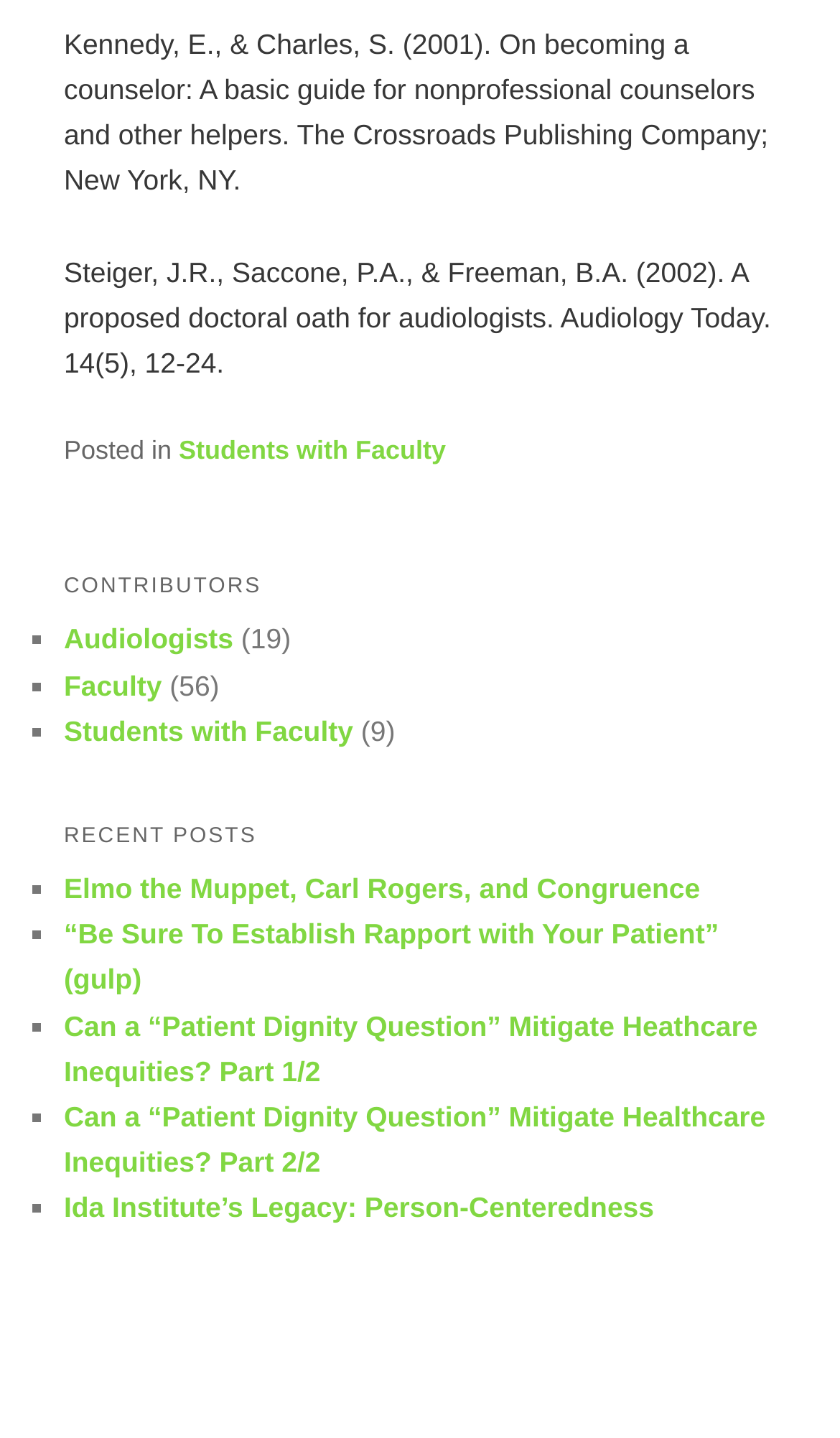Determine the bounding box coordinates of the clickable element necessary to fulfill the instruction: "Explore recent posts". Provide the coordinates as four float numbers within the 0 to 1 range, i.e., [left, top, right, bottom].

[0.076, 0.563, 0.924, 0.602]